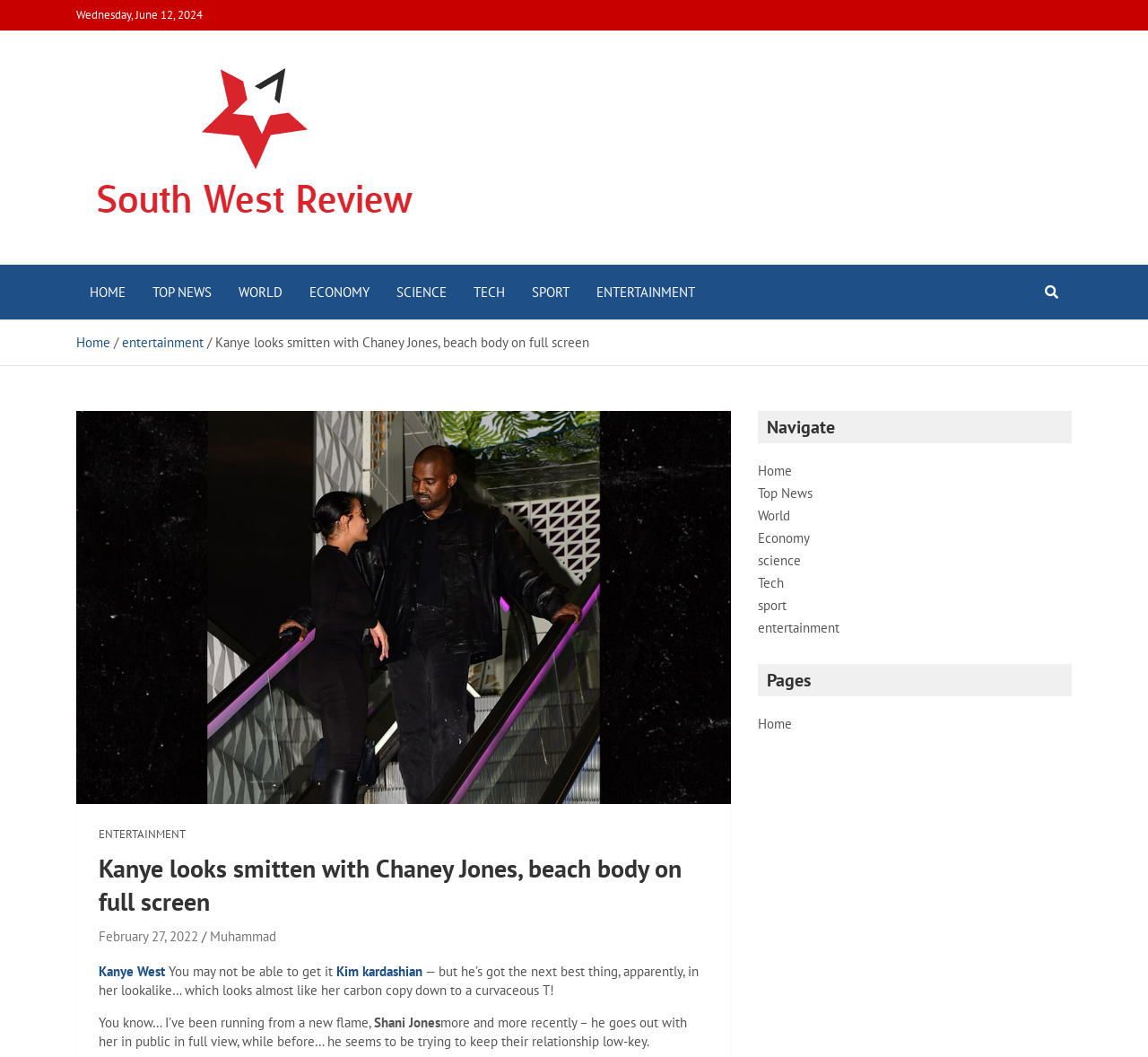Find the bounding box of the UI element described as: "Top News". The bounding box coordinates should be given as four float values between 0 and 1, i.e., [left, top, right, bottom].

[0.66, 0.459, 0.708, 0.475]